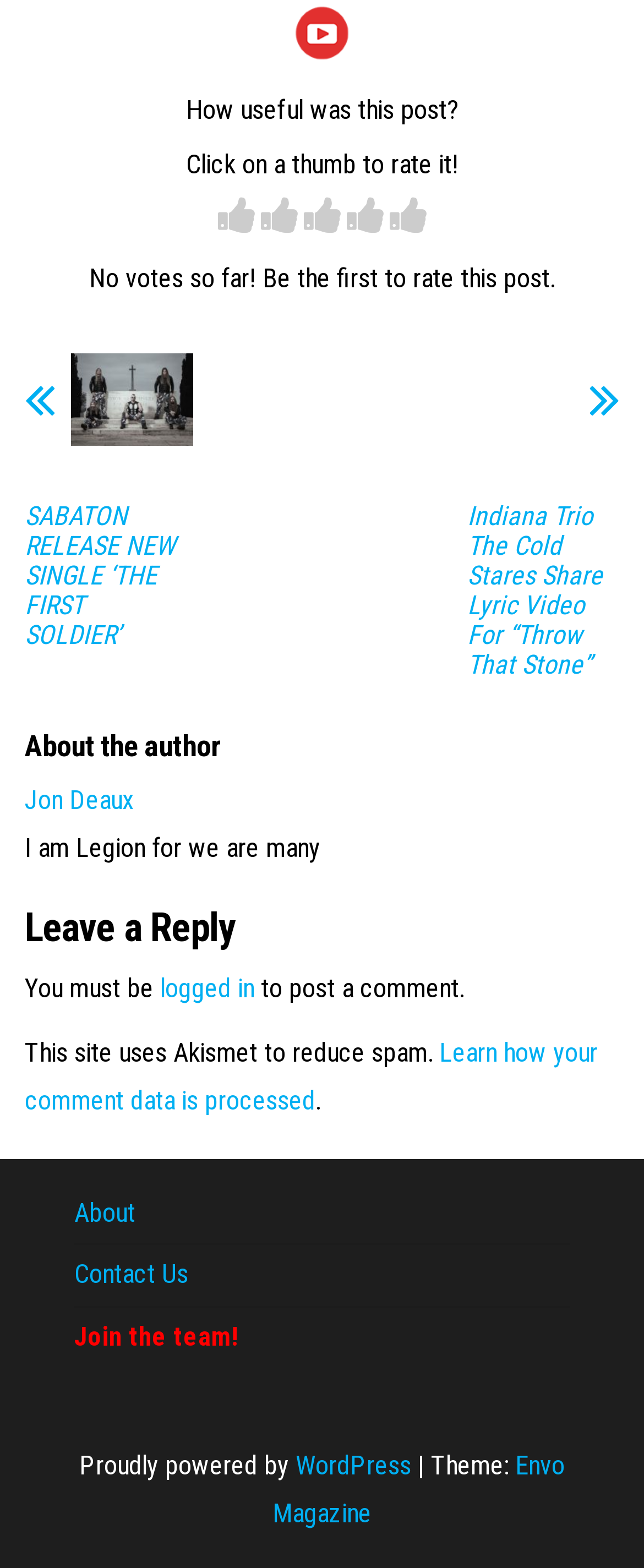Could you determine the bounding box coordinates of the clickable element to complete the instruction: "Learn about the author"? Provide the coordinates as four float numbers between 0 and 1, i.e., [left, top, right, bottom].

[0.038, 0.465, 0.962, 0.486]